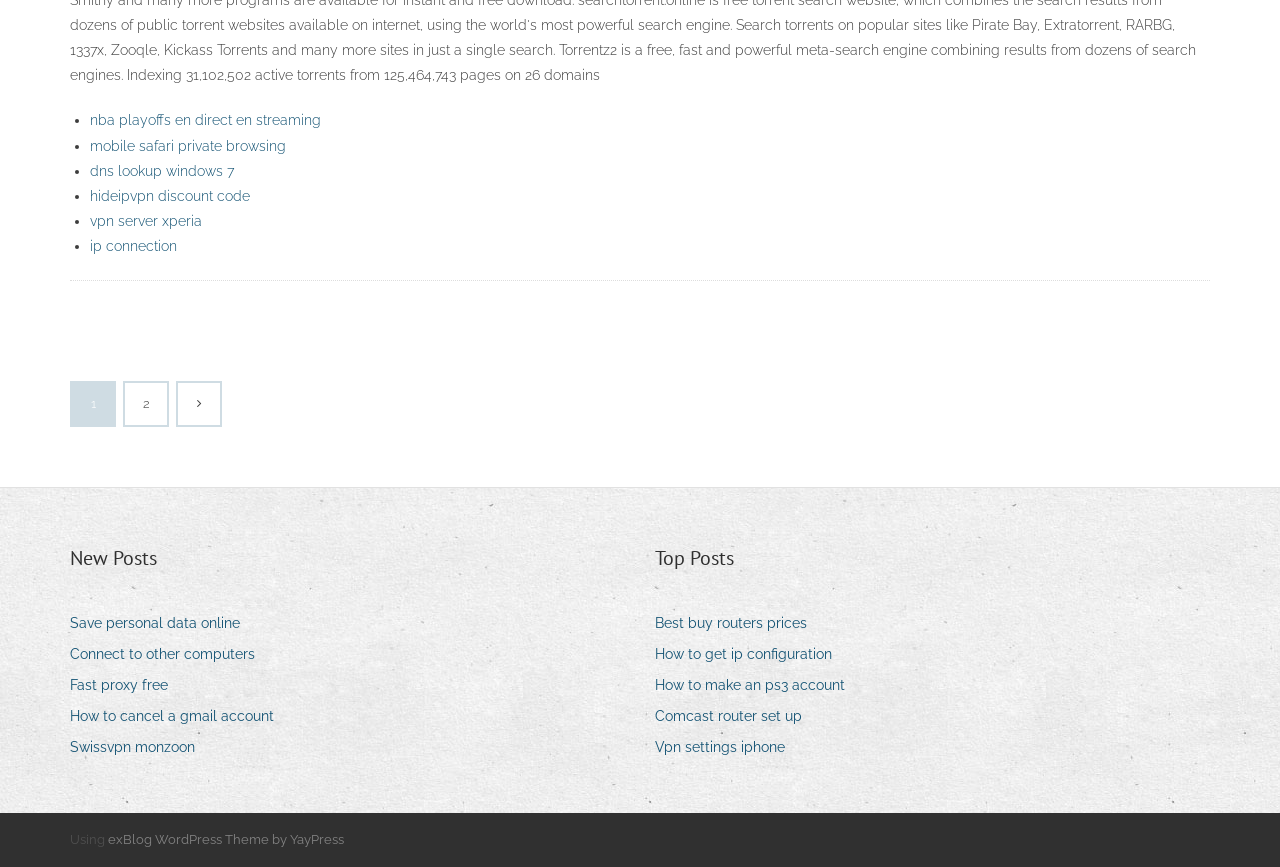Locate the bounding box of the UI element with the following description: "Vpn settings iphone".

[0.512, 0.847, 0.625, 0.878]